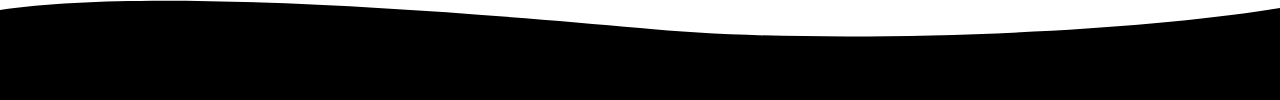Observe the image and answer the following question in detail: Does the design element serve as a decorative banner?

The caption states that the image features an elegant design element that may serve as a decorative banner or artistic graphic within the Leviev Diamonds webpage, indicating that it does serve as a decorative banner.